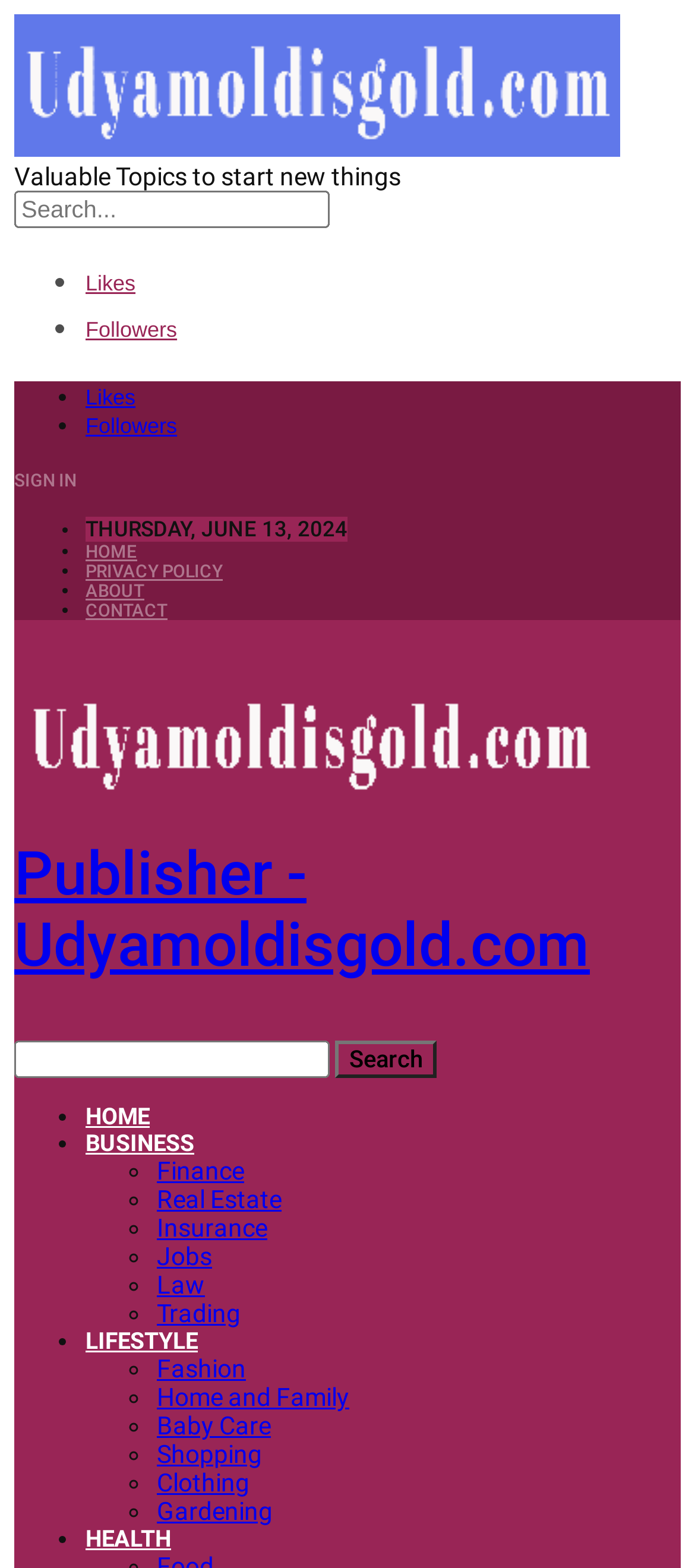What is the main topic of the article?
Based on the image, answer the question with as much detail as possible.

The main topic of the article can be determined by looking at the main heading and the content of the article, which discusses the issue of trusting one's own golf swing. This indicates that the main topic of the article is related to golf swing.